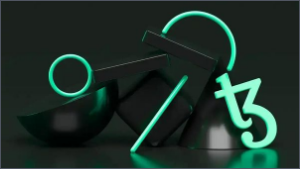Answer the question below with a single word or a brief phrase: 
What is the shape of the forms surrounding the '3'?

Spheres and cubes